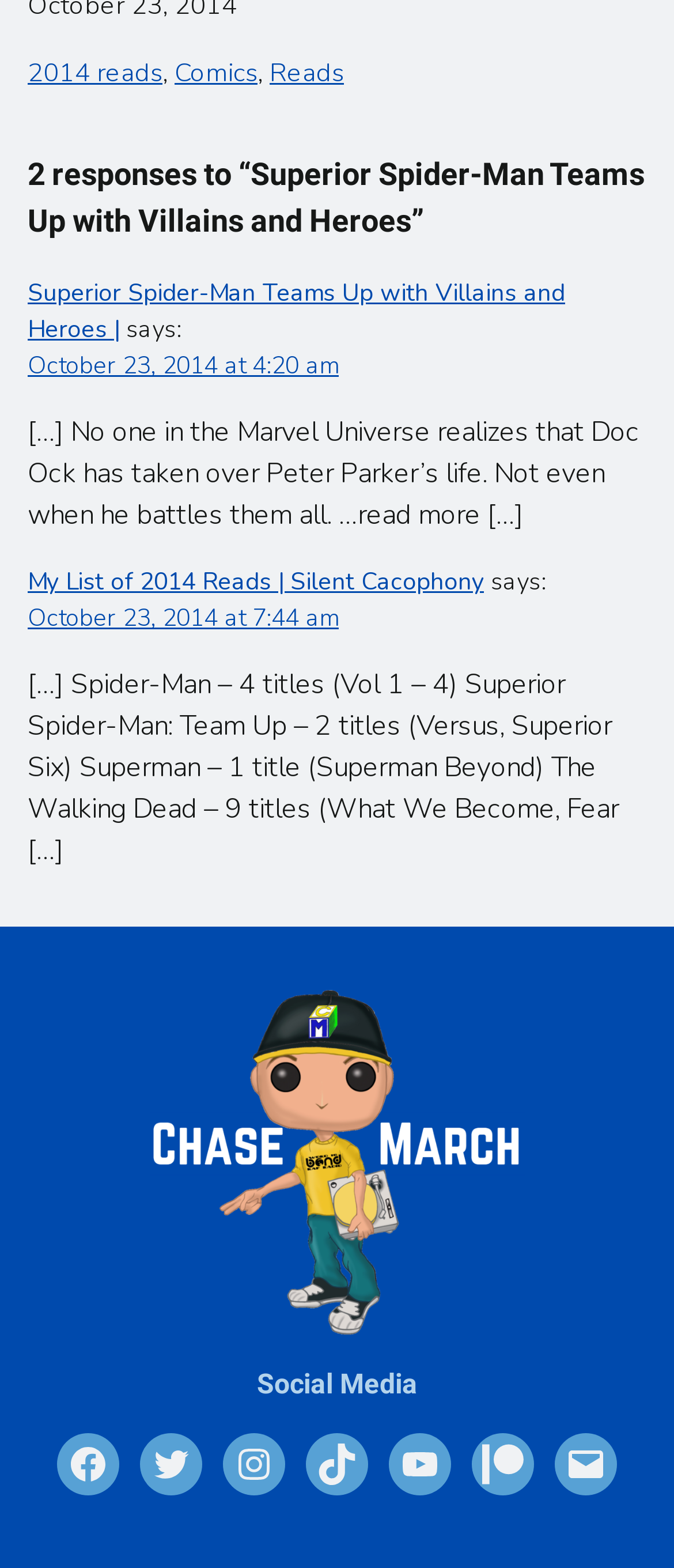Locate the bounding box coordinates of the clickable area to execute the instruction: "Check out women-owned cannabis businesses". Provide the coordinates as four float numbers between 0 and 1, represented as [left, top, right, bottom].

None